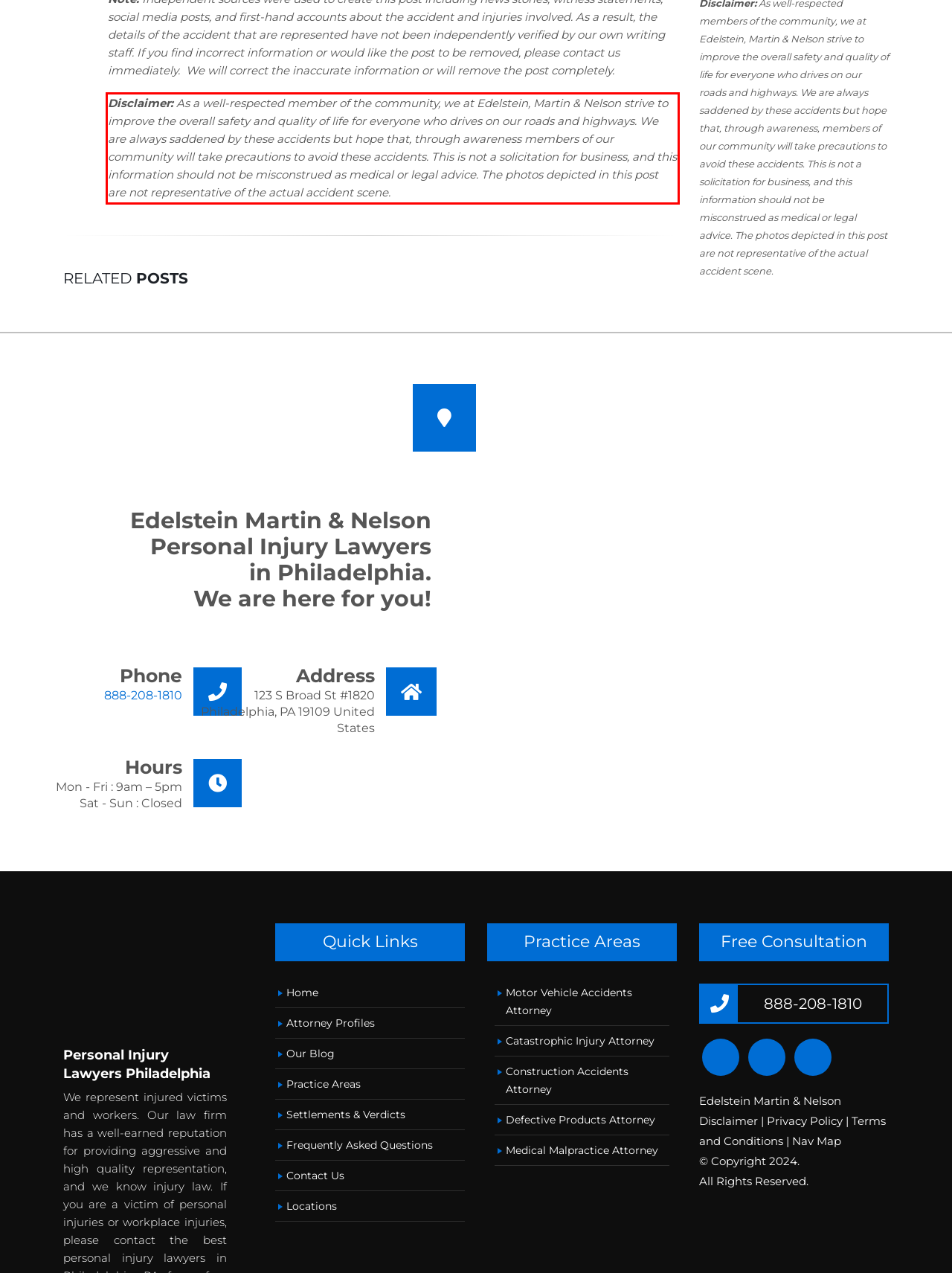Please analyze the screenshot of a webpage and extract the text content within the red bounding box using OCR.

Disclaimer: As a well-respected member of the community, we at Edelstein, Martin & Nelson strive to improve the overall safety and quality of life for everyone who drives on our roads and highways. We are always saddened by these accidents but hope that, through awareness members of our community will take precautions to avoid these accidents. This is not a solicitation for business, and this information should not be misconstrued as medical or legal advice. The photos depicted in this post are not representative of the actual accident scene.